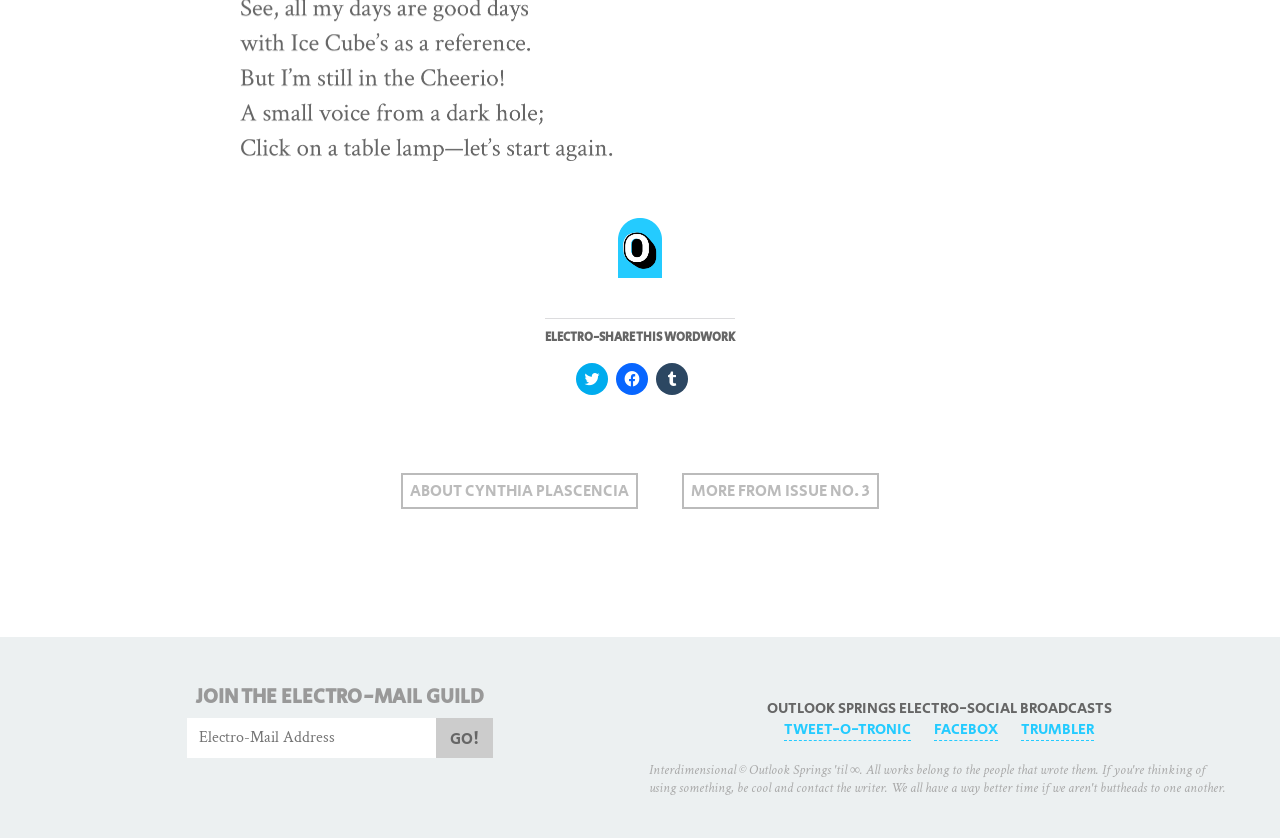How many social media links are there?
Use the screenshot to answer the question with a single word or phrase.

3